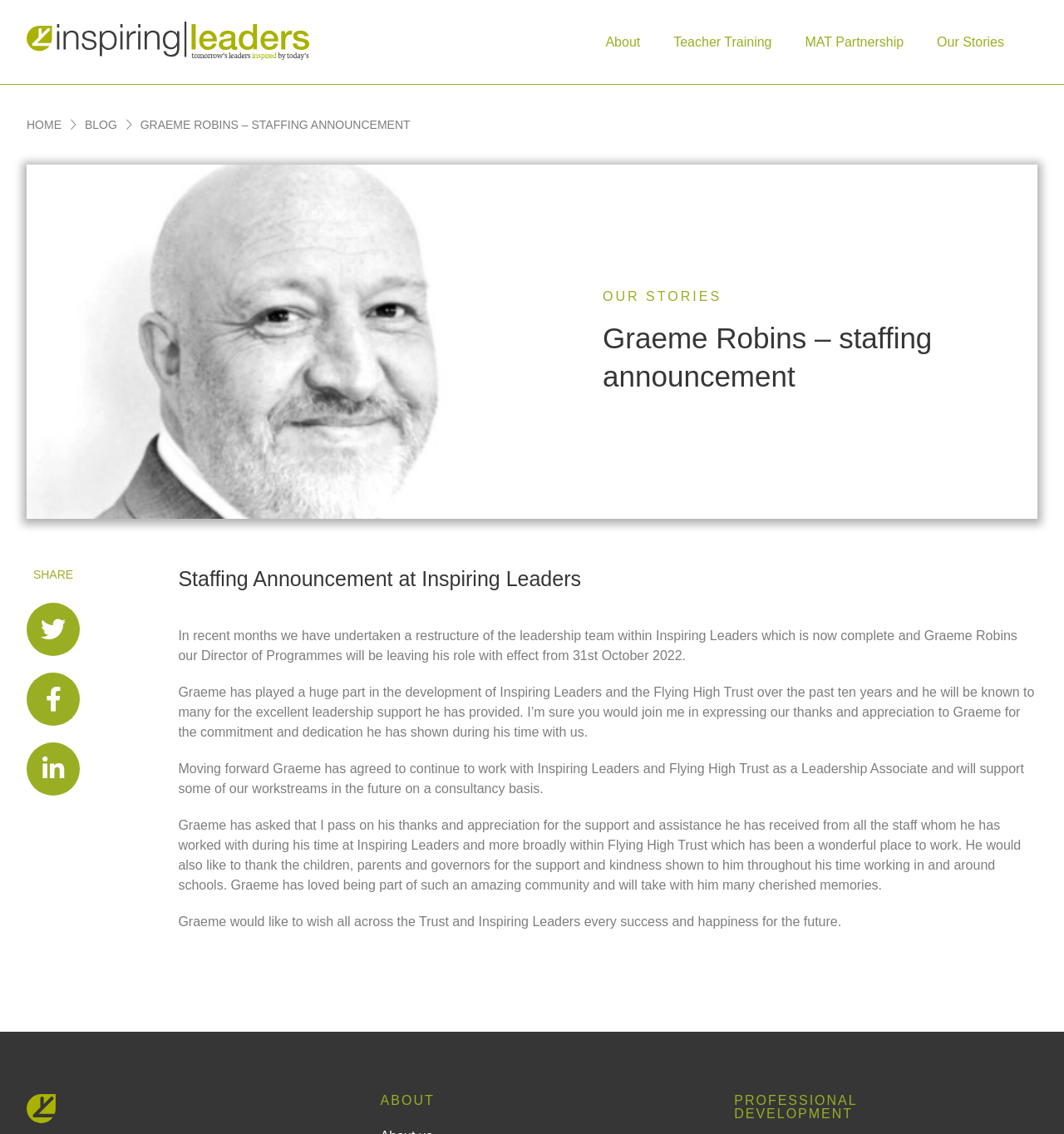Can you show the bounding box coordinates of the region to click on to complete the task described in the instruction: "Read the 'OUR STORIES' section"?

[0.566, 0.255, 0.678, 0.268]